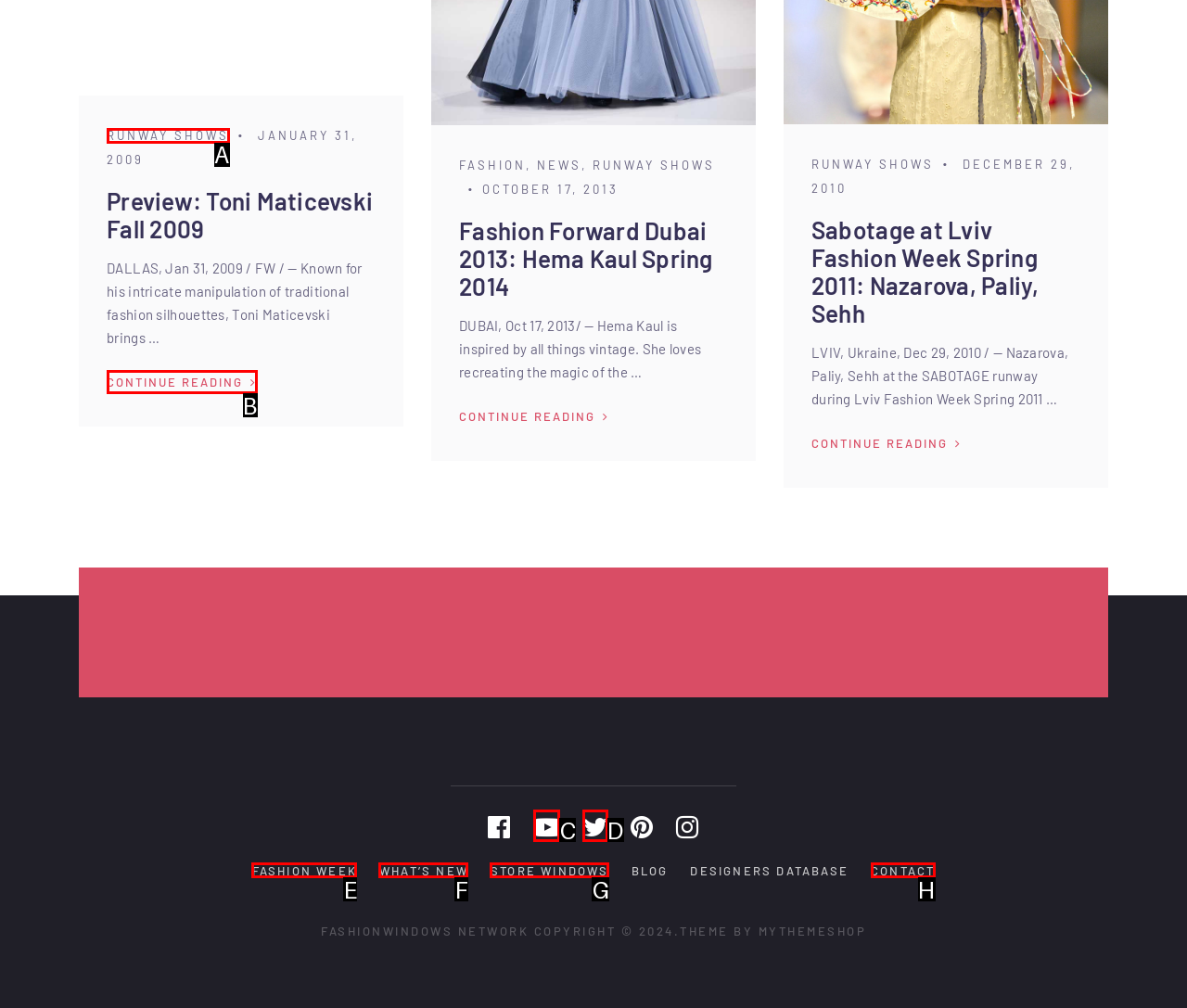Please indicate which HTML element to click in order to fulfill the following task: Click on RUNWAY SHOWS Respond with the letter of the chosen option.

A